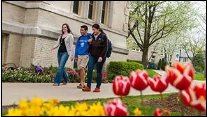What type of setting is the image depicting?
Provide a short answer using one word or a brief phrase based on the image.

University campus